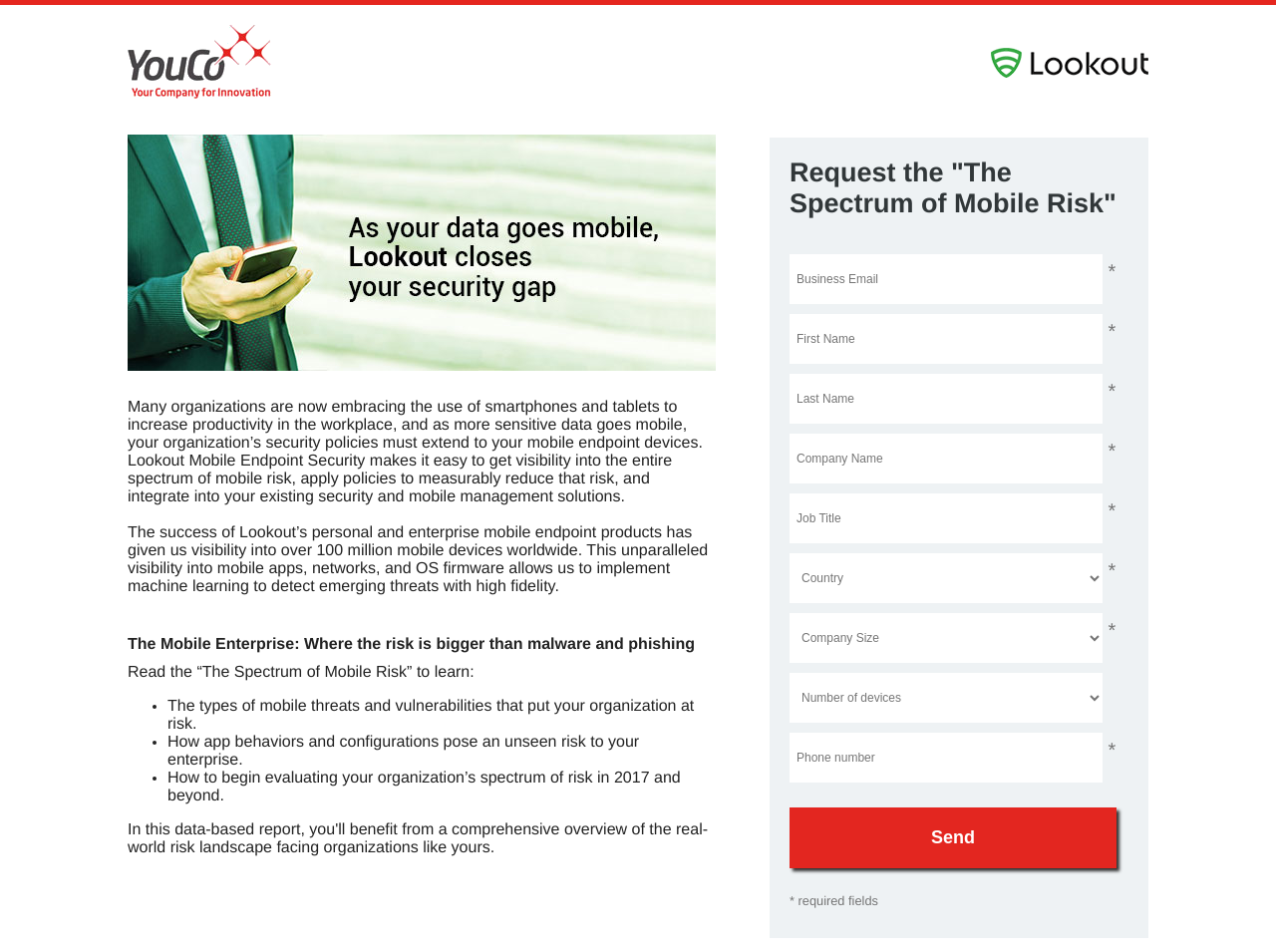Provide a short answer to the following question with just one word or phrase: What is the purpose of Lookout Mobile Endpoint Security?

To extend security policies to mobile endpoint devices